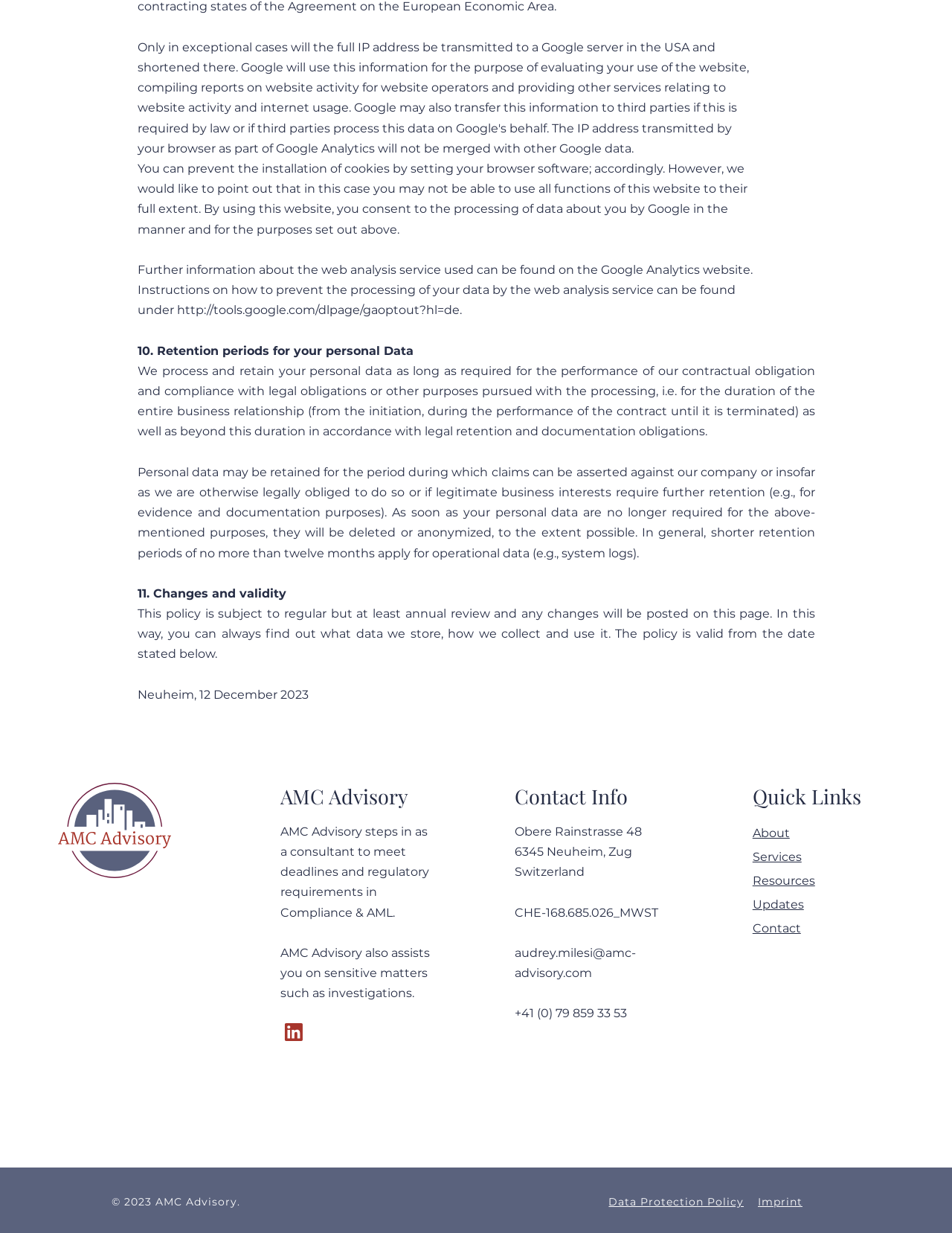From the webpage screenshot, predict the bounding box coordinates (top-left x, top-left y, bottom-right x, bottom-right y) for the UI element described here: Data Protection Policy

[0.639, 0.969, 0.781, 0.98]